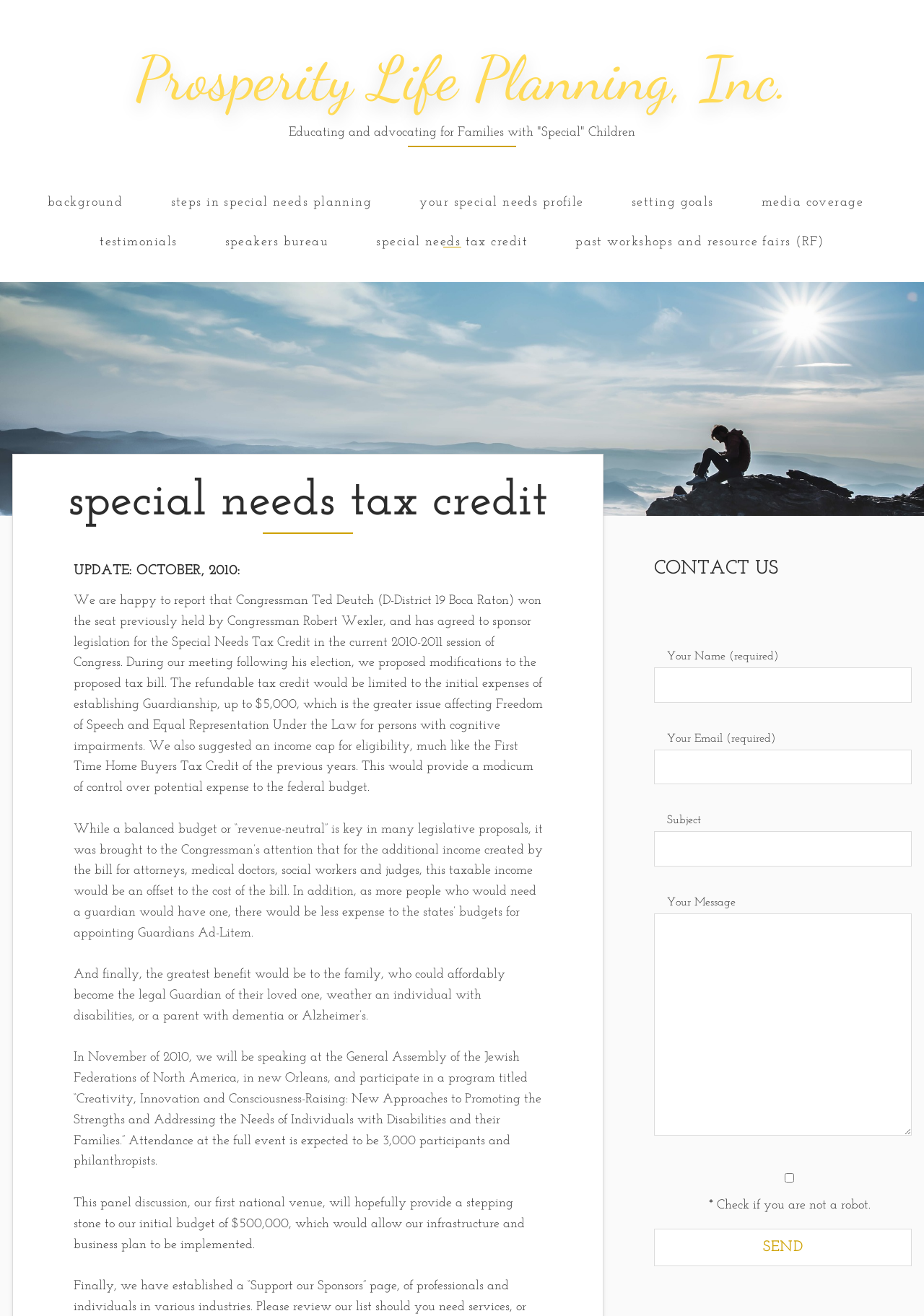Identify the main heading of the webpage and provide its text content.

special needs tax credit